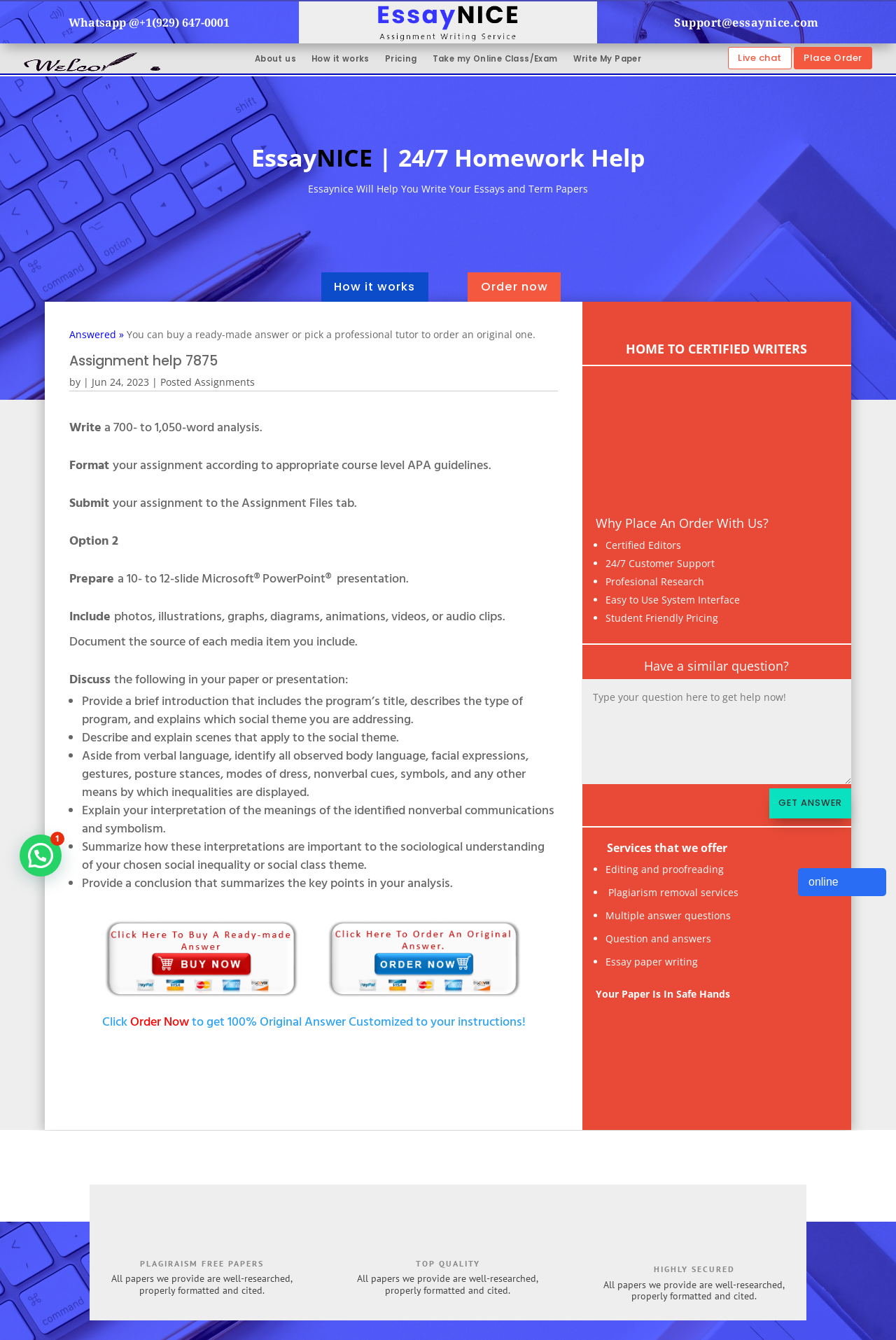Find the bounding box coordinates of the element you need to click on to perform this action: 'Click the 'Write My Paper' link'. The coordinates should be represented by four float values between 0 and 1, in the format [left, top, right, bottom].

[0.64, 0.04, 0.716, 0.052]